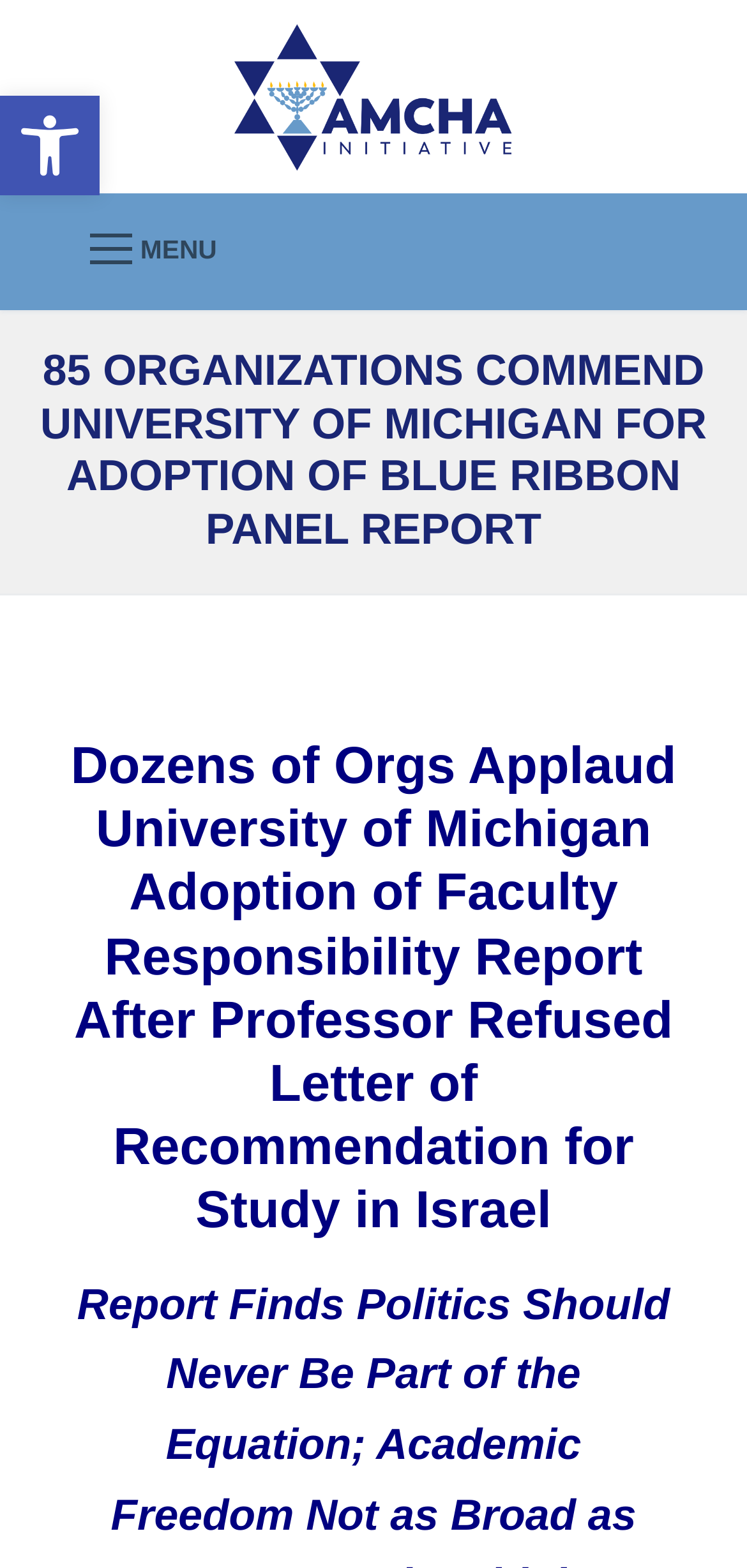Create a detailed narrative describing the layout and content of the webpage.

The webpage appears to be an article or news page, with a prominent heading that reads "85 ORGANIZATIONS COMMEND UNIVERSITY OF MICHIGAN FOR ADOPTION OF BLUE RIBBON PANEL REPORT". This heading is positioned near the top of the page, spanning almost the entire width.

Below the heading, there is a subheading that provides more details about the report, stating that dozens of organizations have applauded the University of Michigan's adoption of a faculty responsibility report after a professor refused to write a letter of recommendation for a study in Israel.

At the top-left corner of the page, there is a button labeled "Open toolbar Accessibility Tools", accompanied by a small image with the same label. This button is positioned above the heading.

To the right of the button, there is a link to the "AMCHA Initiative", which is accompanied by a small image with the same label. This link is positioned near the top of the page, slightly below the button.

On the top-right side of the page, there is a button labeled "MENU", which is likely a navigation menu for the website.

Overall, the webpage appears to be a news article or press release, with a clear heading and subheading that summarize the content, and several navigation elements at the top of the page.